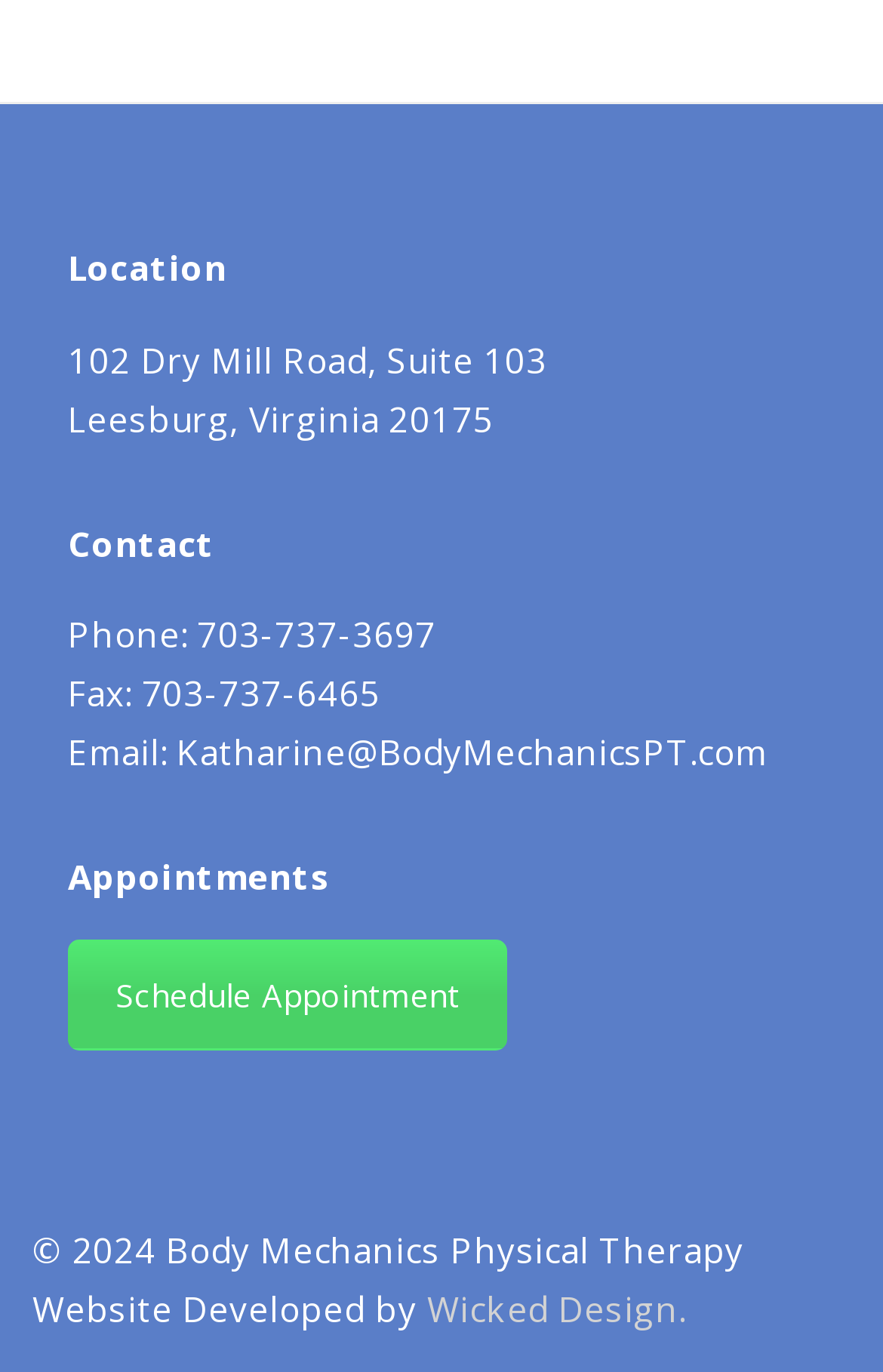What is the email address of Body Mechanics Physical Therapy?
Provide a detailed and well-explained answer to the question.

I found the email address by looking at the footer section of the webpage, where it lists the contact information, including the email address as 'Email: Katharine@BodyMechanicsPT.com'.